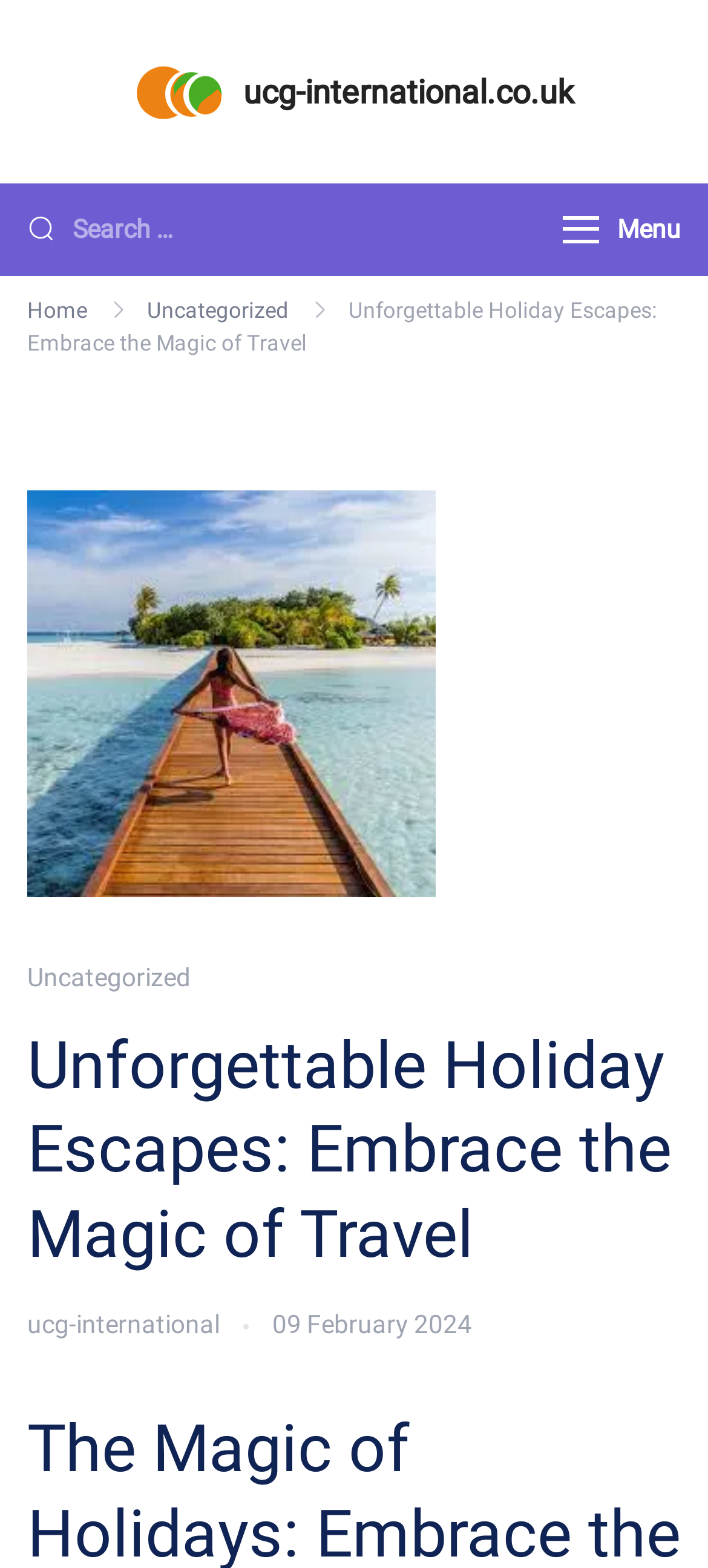Please answer the following question using a single word or phrase: 
What is the date mentioned on the webpage?

09 February 2024